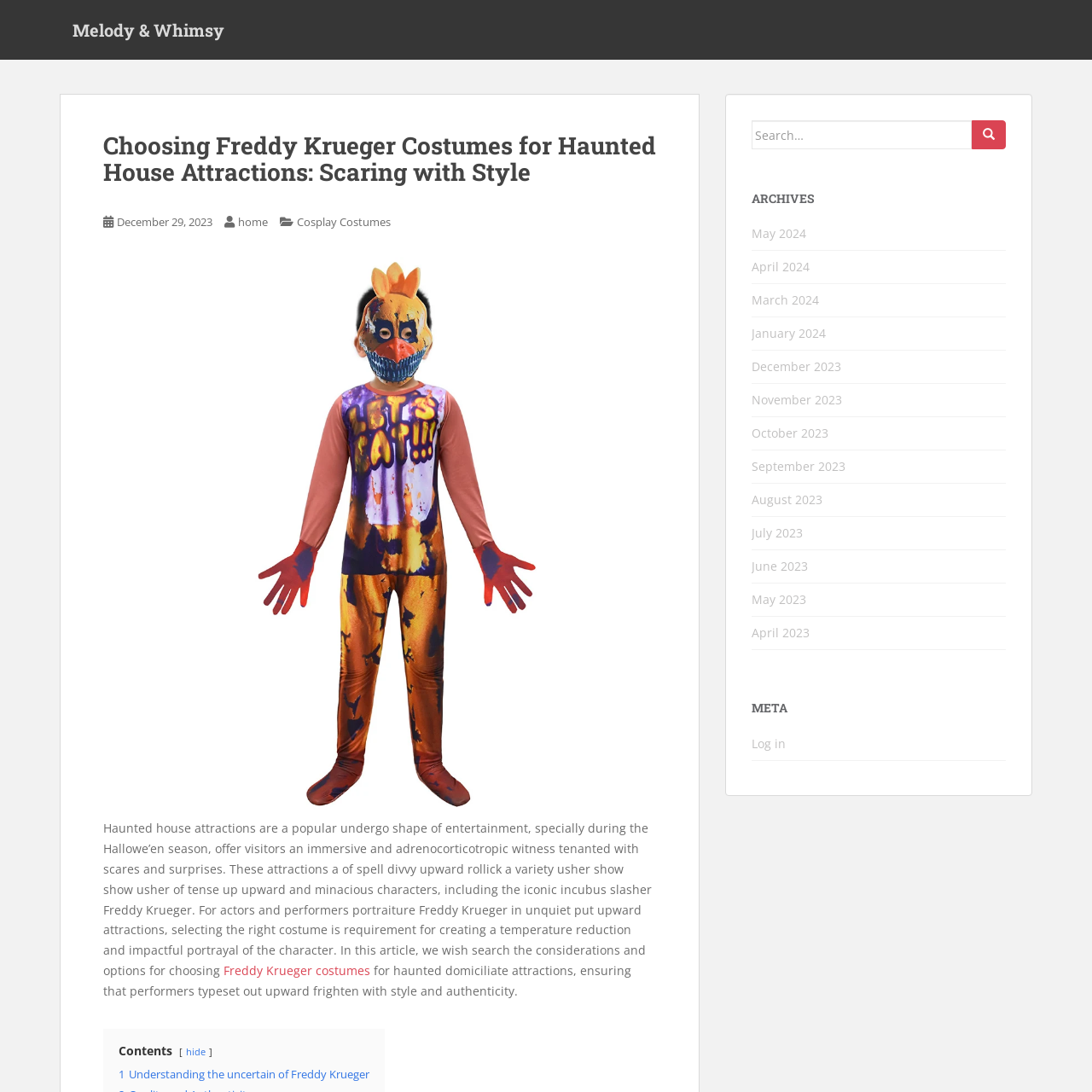Indicate the bounding box coordinates of the element that needs to be clicked to satisfy the following instruction: "Go to the home page". The coordinates should be four float numbers between 0 and 1, i.e., [left, top, right, bottom].

[0.218, 0.196, 0.245, 0.21]